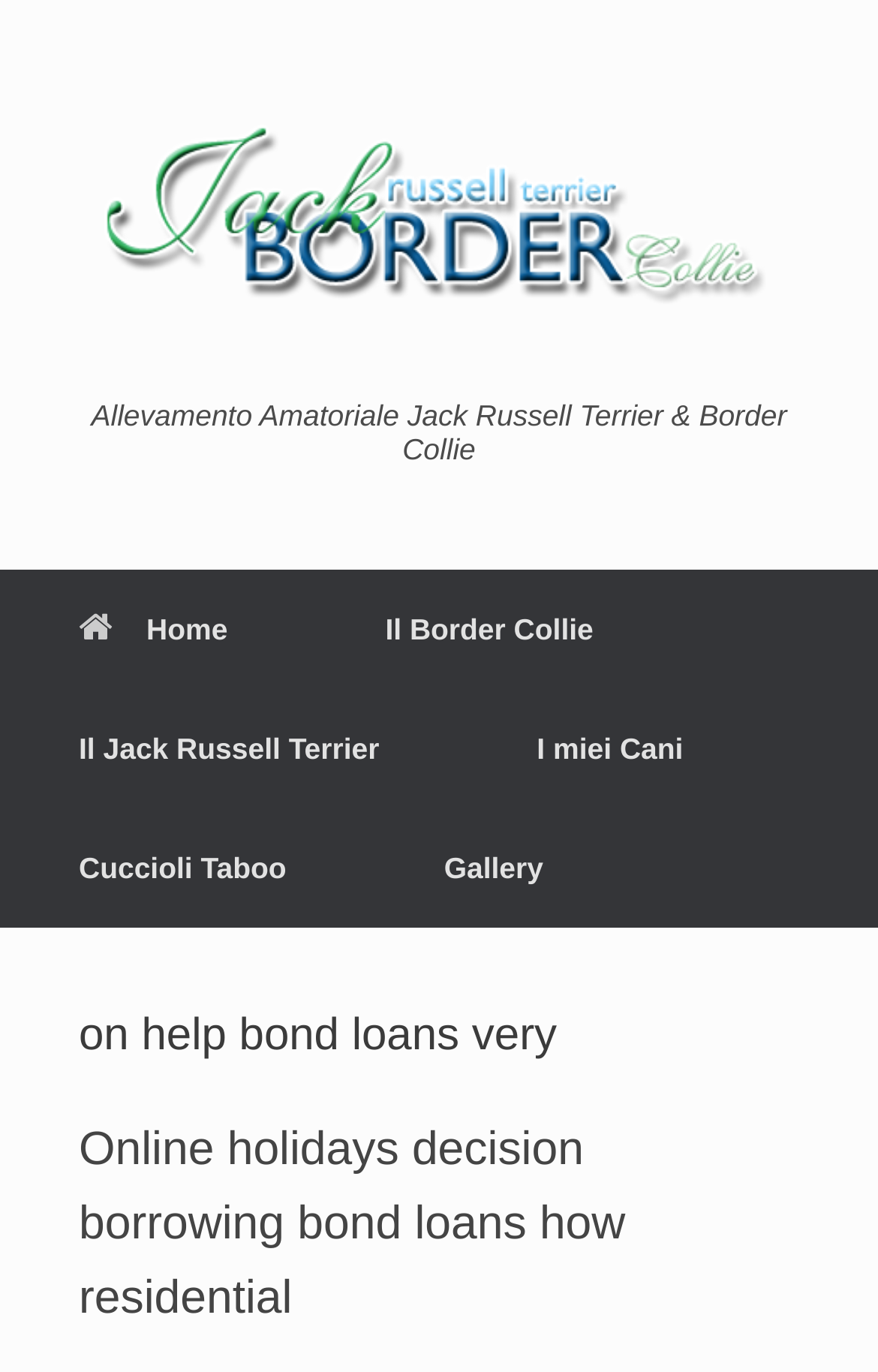Provide a thorough description of the webpage's content and layout.

The webpage appears to be a personal website or blog focused on Jack Russell Terrier and Border Collie breeding, with a mix of navigation links and descriptive text. 

At the top-left corner, there is a logo image with the text "Logo jackborder" and a link to the logo. Next to the logo, there is a heading that reads "Allevamento Amatoriale Jack Russell Terrier & Border Collie", which translates to "Amateur Breeding of Jack Russell Terrier and Border Collie".

Below the logo and heading, there is a row of navigation links, including "Home", "Il Border Collie", "Il Jack Russell Terrier", "I miei Cani", "Cuccioli Taboo", and "Gallery". These links are positioned horizontally, with "Home" at the far left and "Gallery" at the far right.

Further down the page, there is a section with two headings. The first heading reads "on help bond loans very", and the second heading reads "Online holidays decision borrowing bond loans how residential". These headings are positioned vertically, with the first one above the second one.